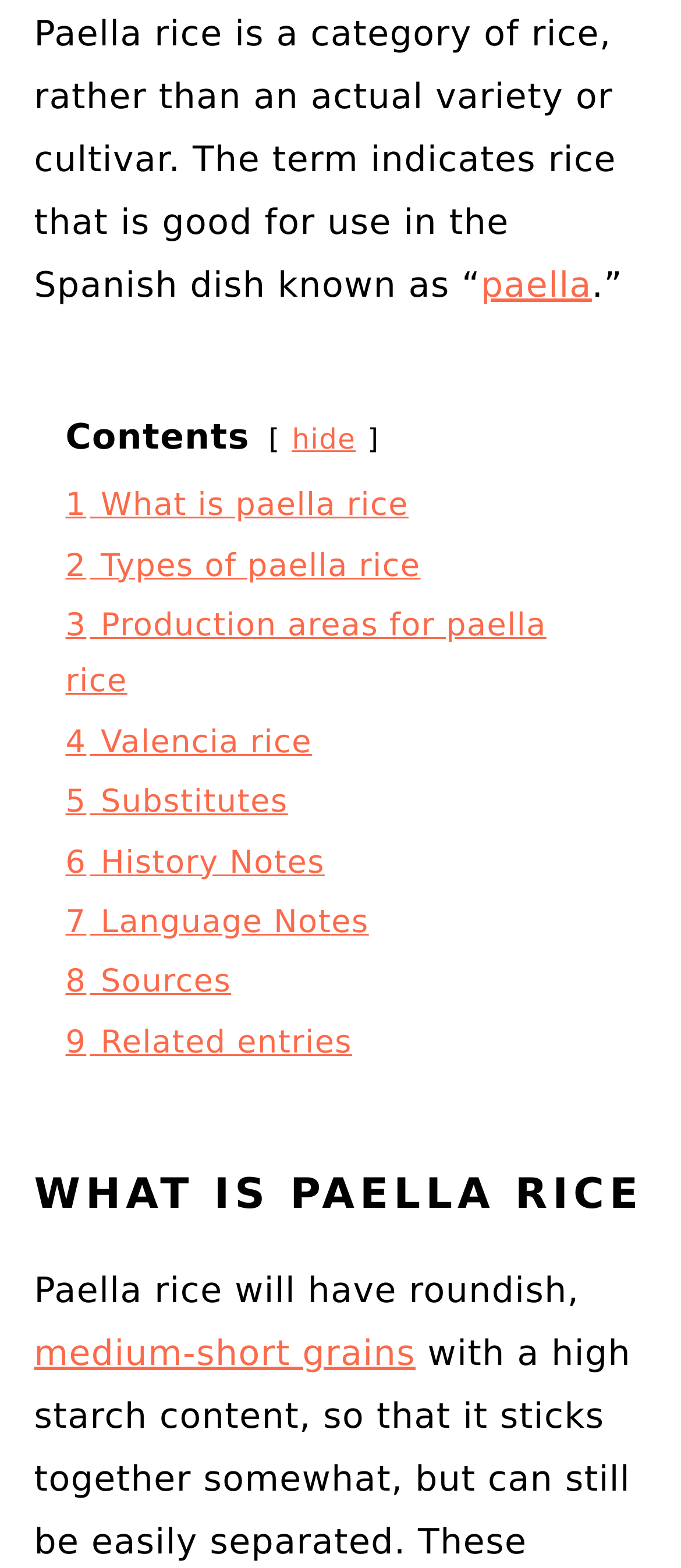How many sections are there in the webpage?
Based on the image, respond with a single word or phrase.

9